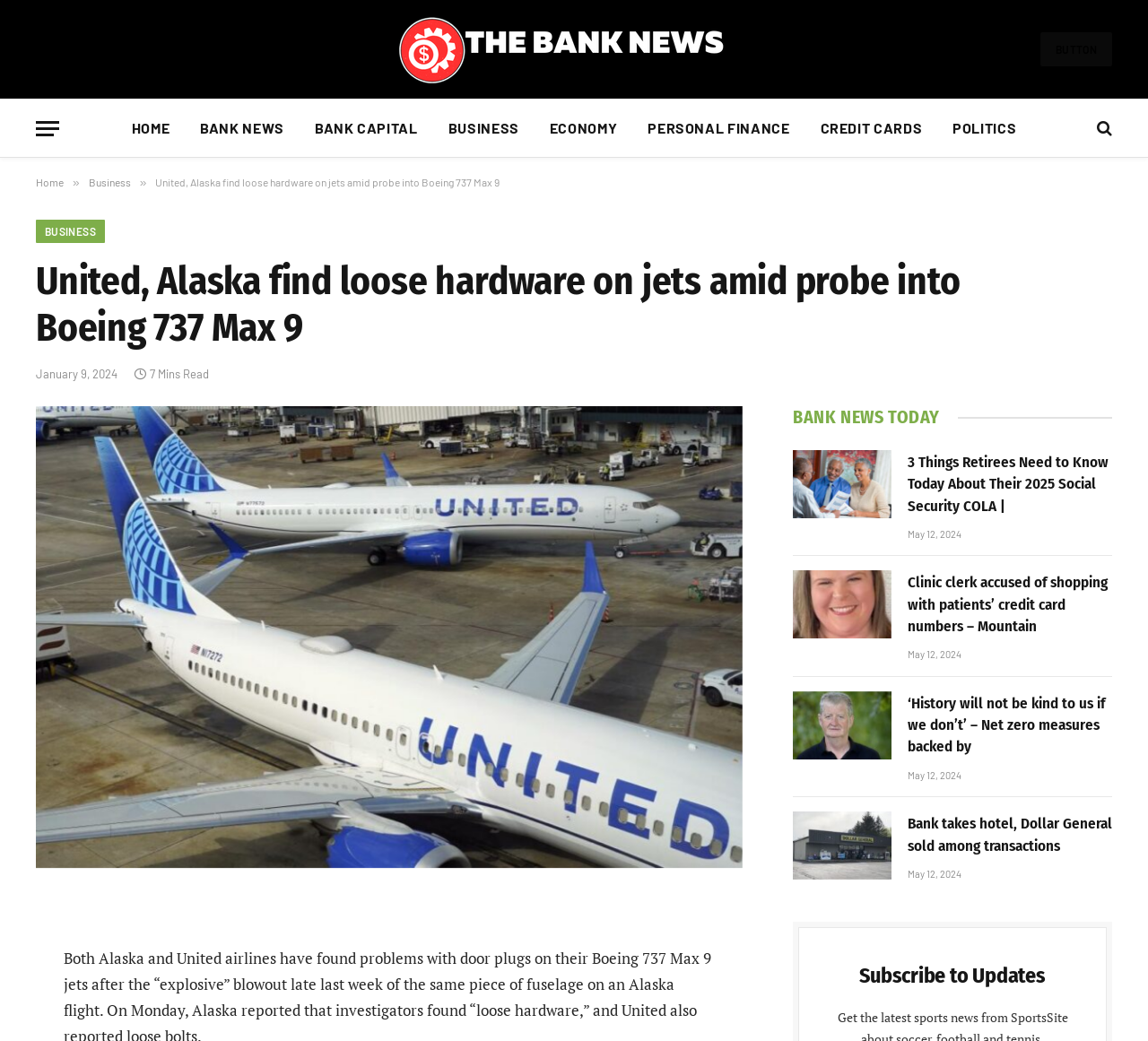Is there a search button on this webpage?
Please provide a detailed answer to the question.

I examined the webpage and did not find any search button or input field that would allow users to search for content. The webpage only provides a navigation menu and article sections.